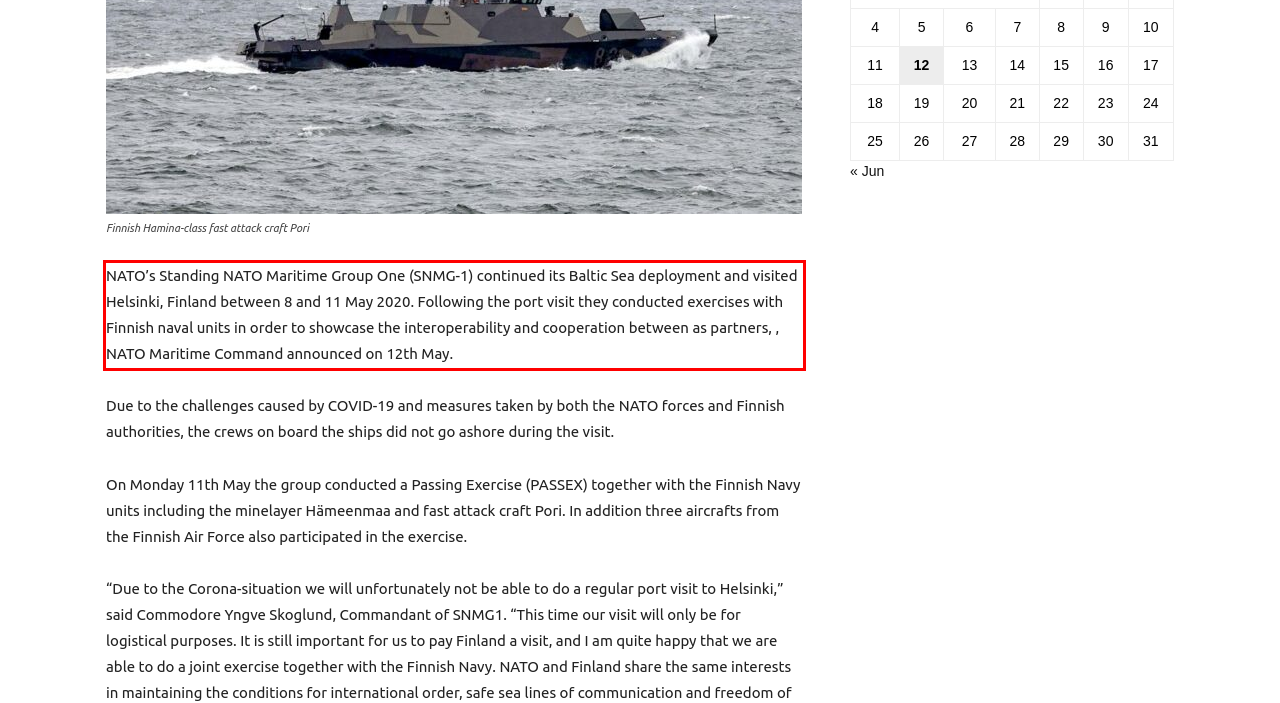From the given screenshot of a webpage, identify the red bounding box and extract the text content within it.

NATO’s Standing NATO Maritime Group One (SNMG-1) continued its Baltic Sea deployment and visited Helsinki, Finland between 8 and 11 May 2020. Following the port visit they conducted exercises with Finnish naval units in order to showcase the interoperability and cooperation between as partners, , NATO Maritime Command announced on 12th May.